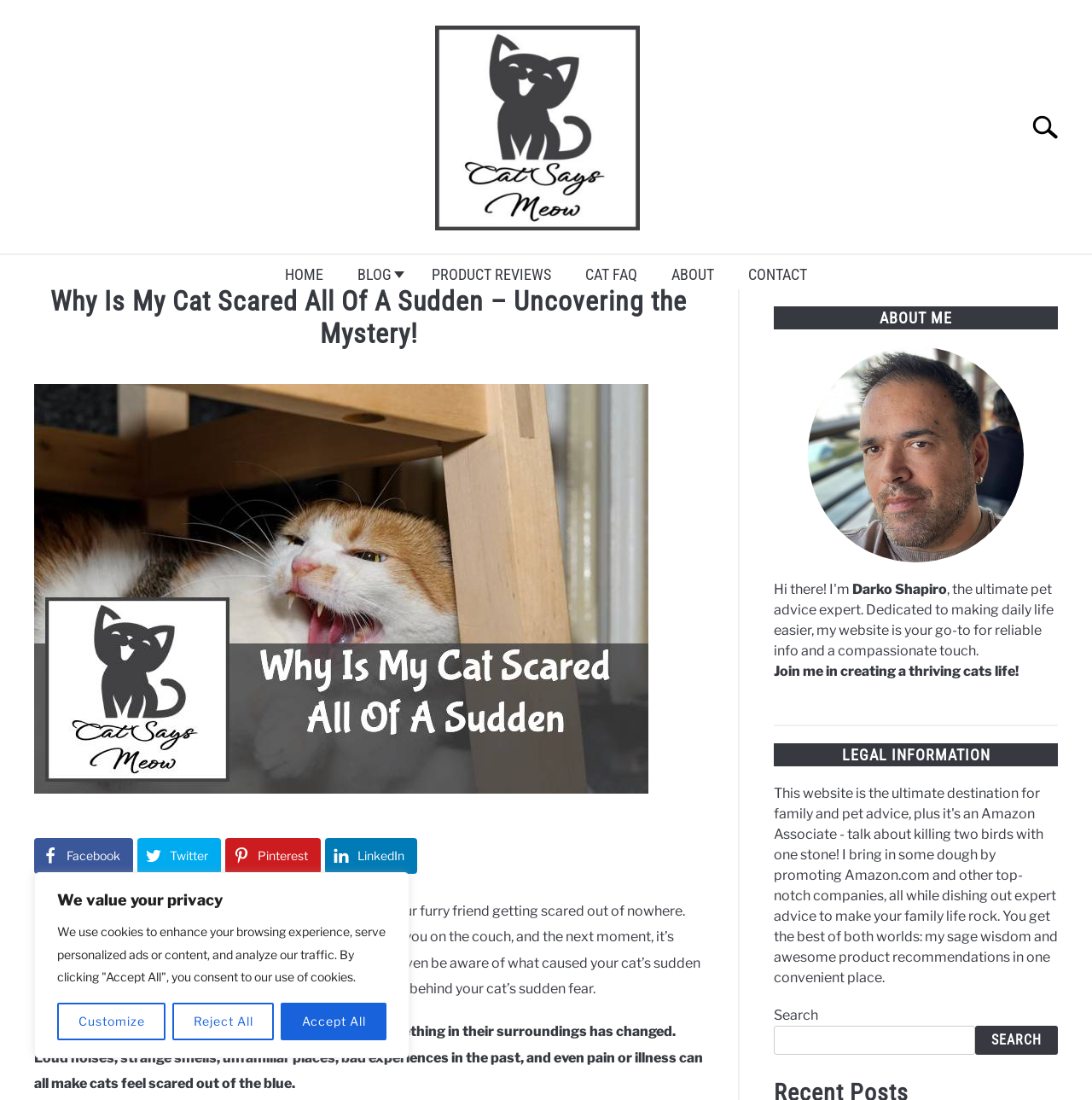Identify the bounding box coordinates of the clickable region necessary to fulfill the following instruction: "Follow on Facebook". The bounding box coordinates should be four float numbers between 0 and 1, i.e., [left, top, right, bottom].

[0.031, 0.762, 0.122, 0.794]